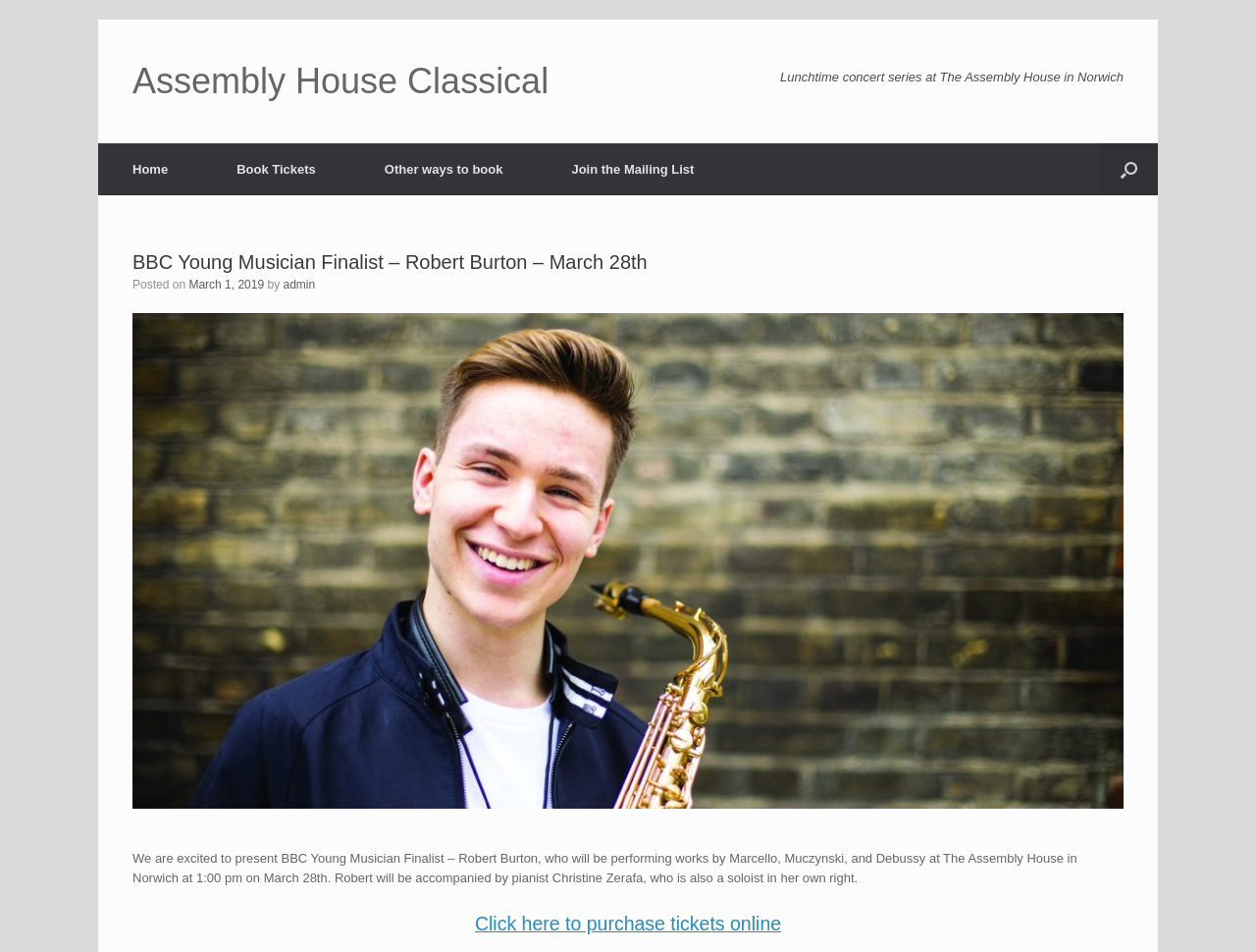Who is accompanying Robert Burton on the piano?
Based on the image, answer the question with a single word or brief phrase.

Christine Zerafa